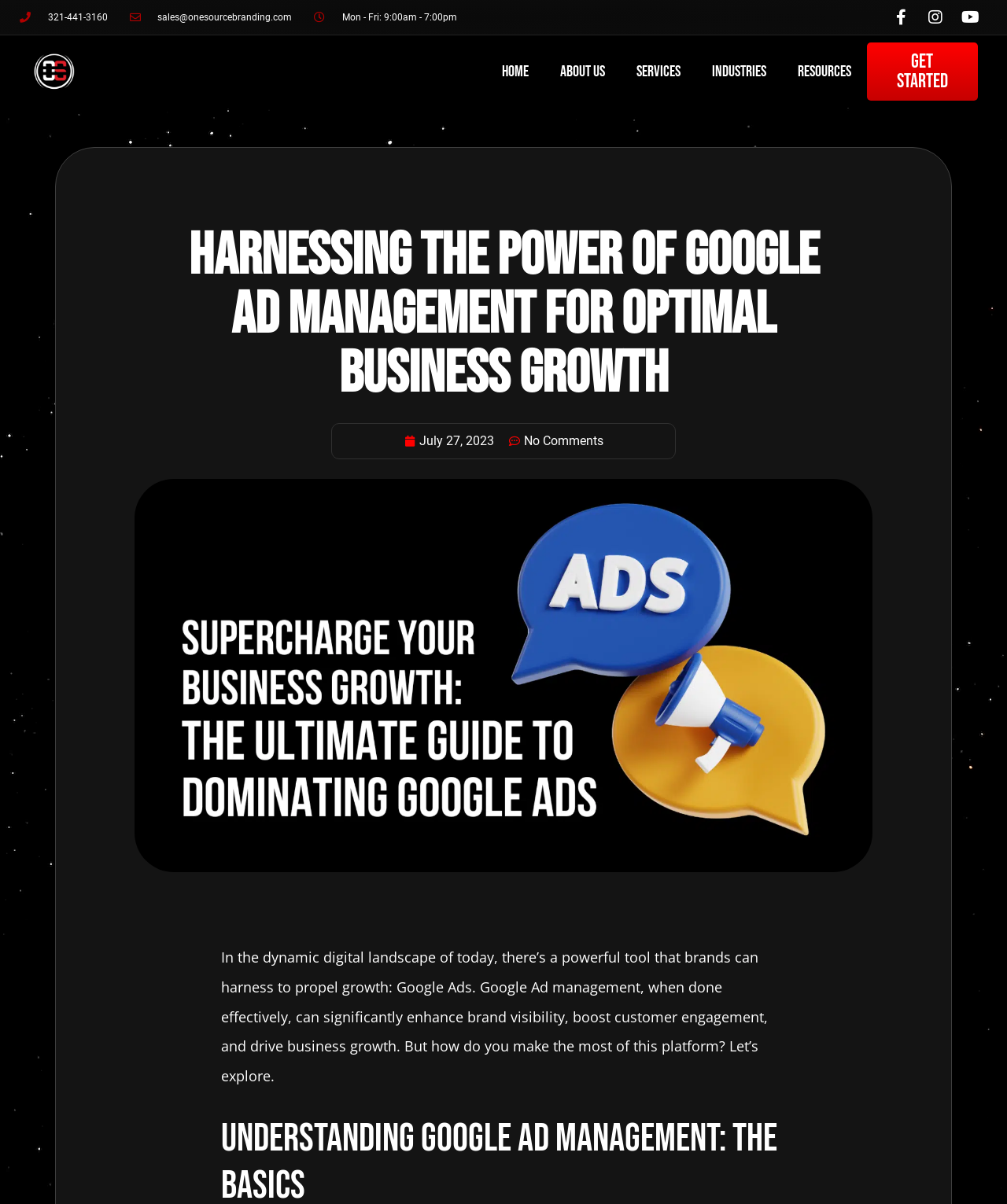Reply to the question with a single word or phrase:
What is the topic of the article?

Google Ad management